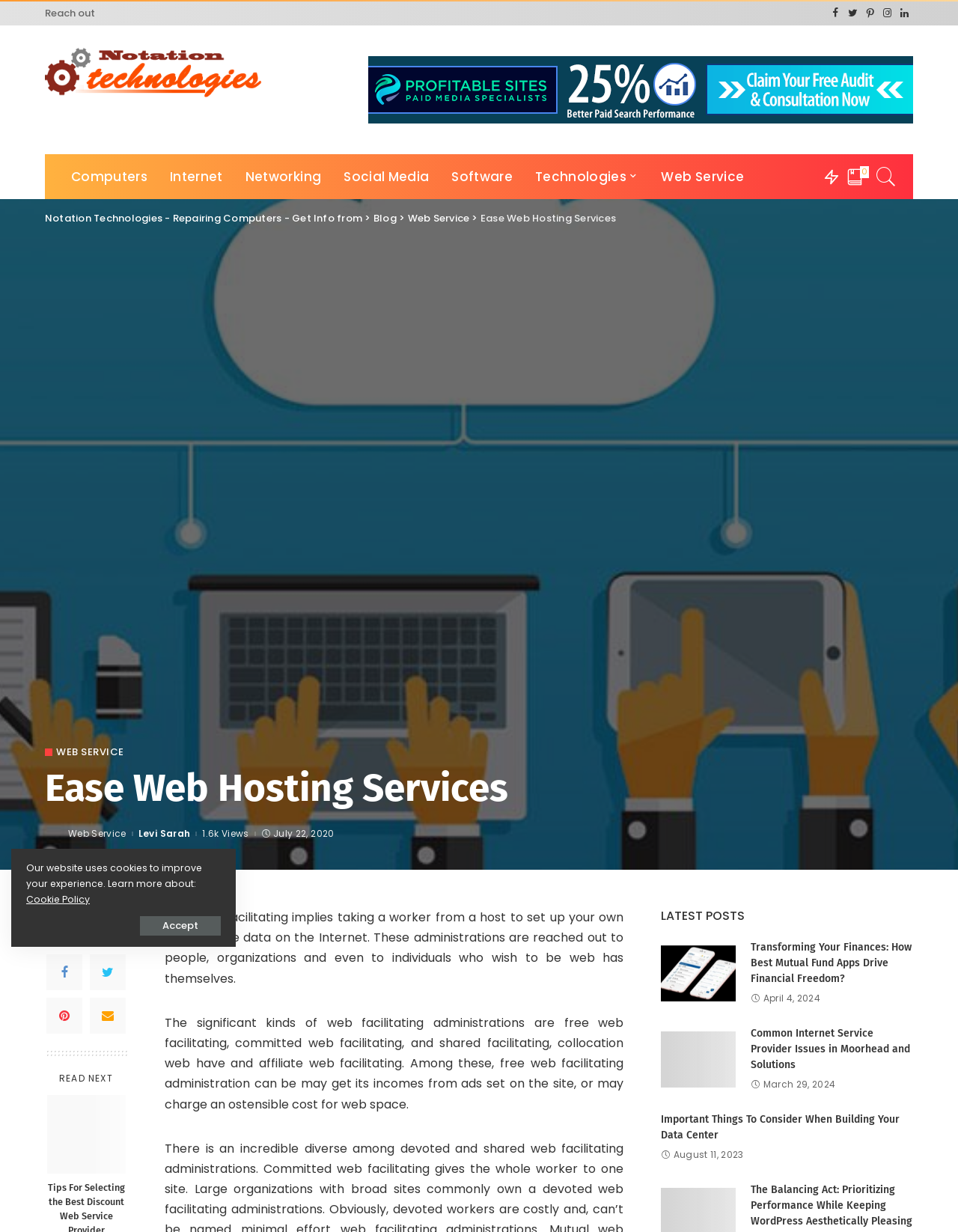Identify the bounding box for the UI element described as: "alt="Levi Sarah"". The coordinates should be four float numbers between 0 and 1, i.e., [left, top, right, bottom].

[0.047, 0.672, 0.066, 0.686]